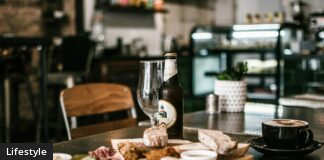Respond to the following query with just one word or a short phrase: 
What type of atmosphere is conveyed in the image?

Relaxed yet sophisticated